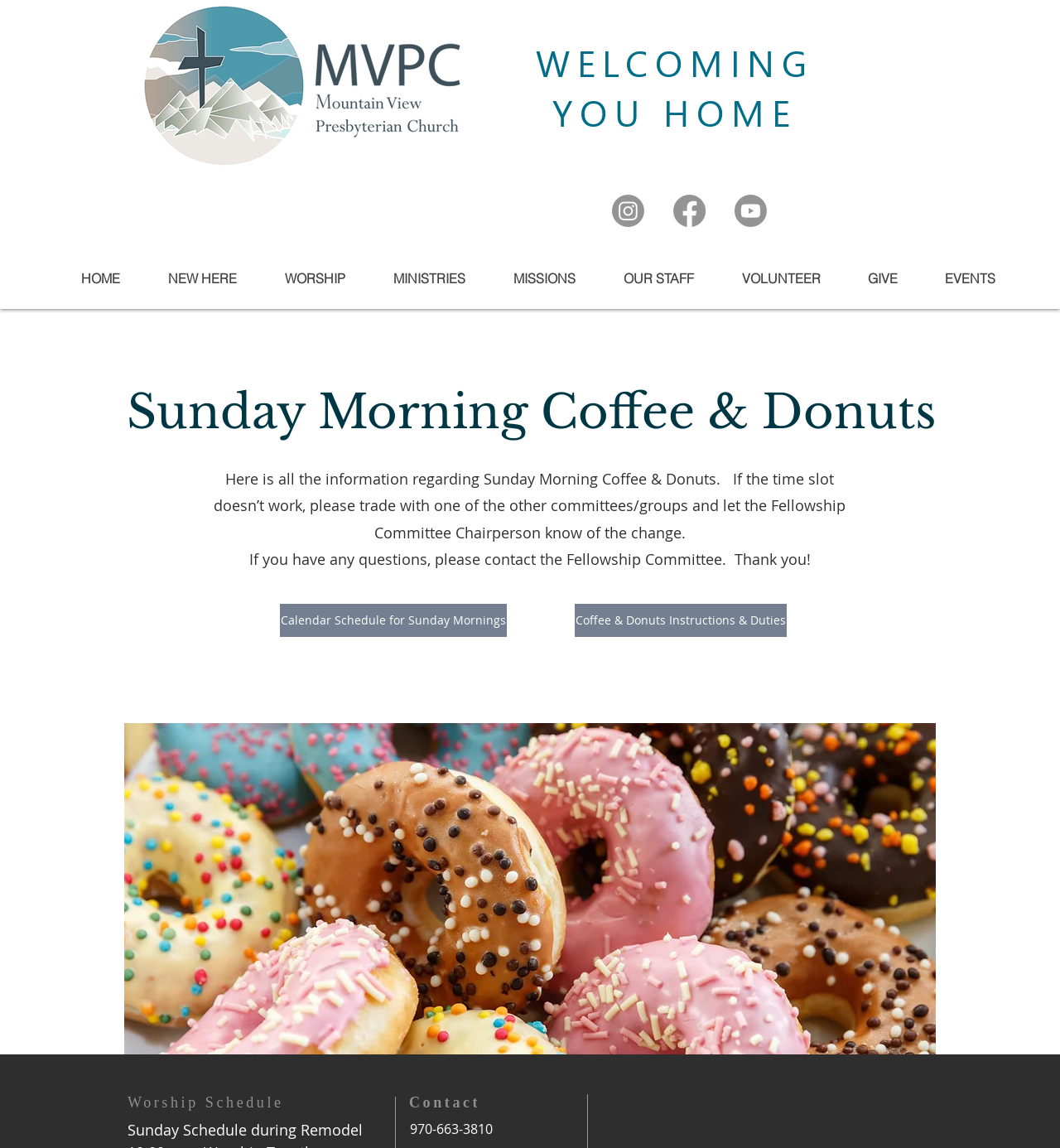Given the description OUR STAFF, predict the bounding box coordinates of the UI element. Ensure the coordinates are in the format (top-left x, top-left y, bottom-right x, bottom-right y) and all values are between 0 and 1.

[0.565, 0.216, 0.677, 0.269]